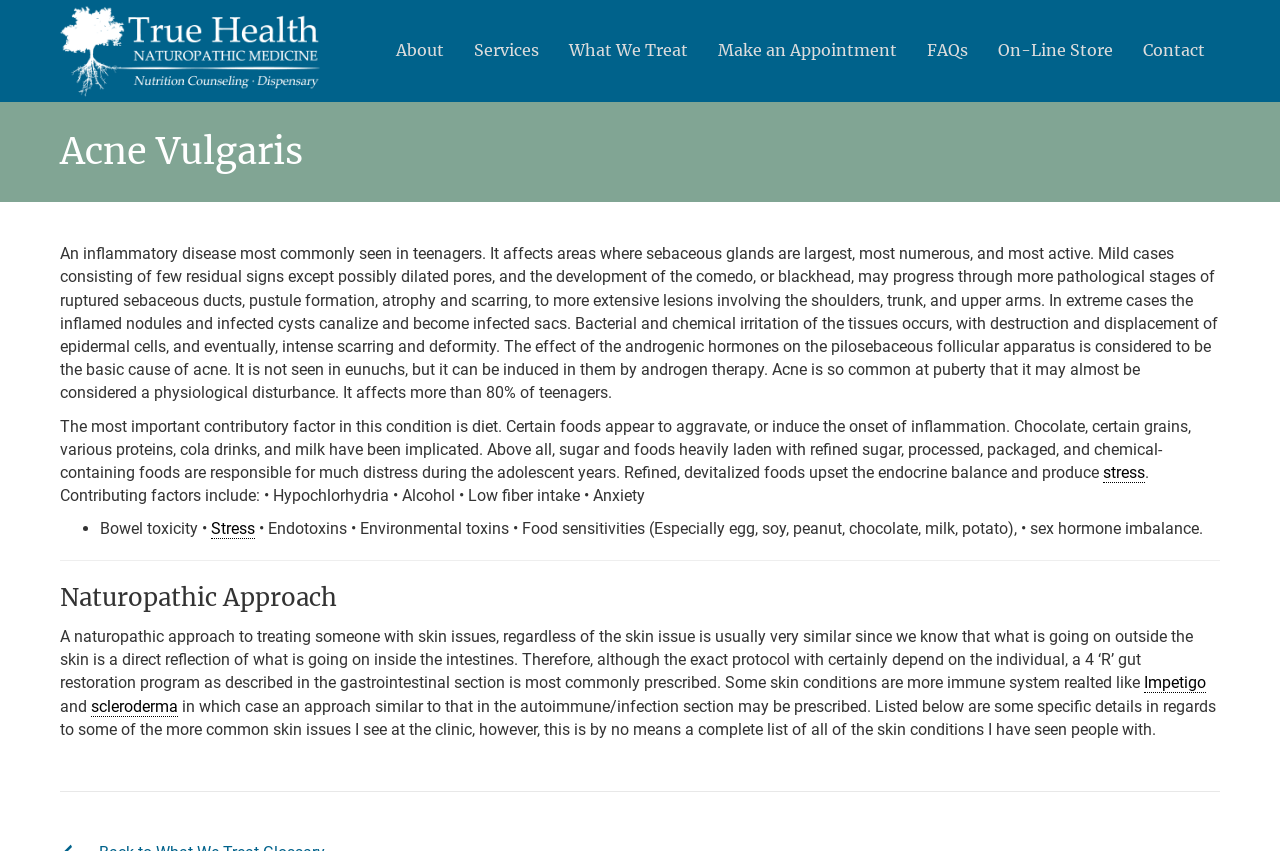Find the bounding box coordinates of the clickable element required to execute the following instruction: "Click the 'stress' link". Provide the coordinates as four float numbers between 0 and 1, i.e., [left, top, right, bottom].

[0.862, 0.544, 0.895, 0.567]